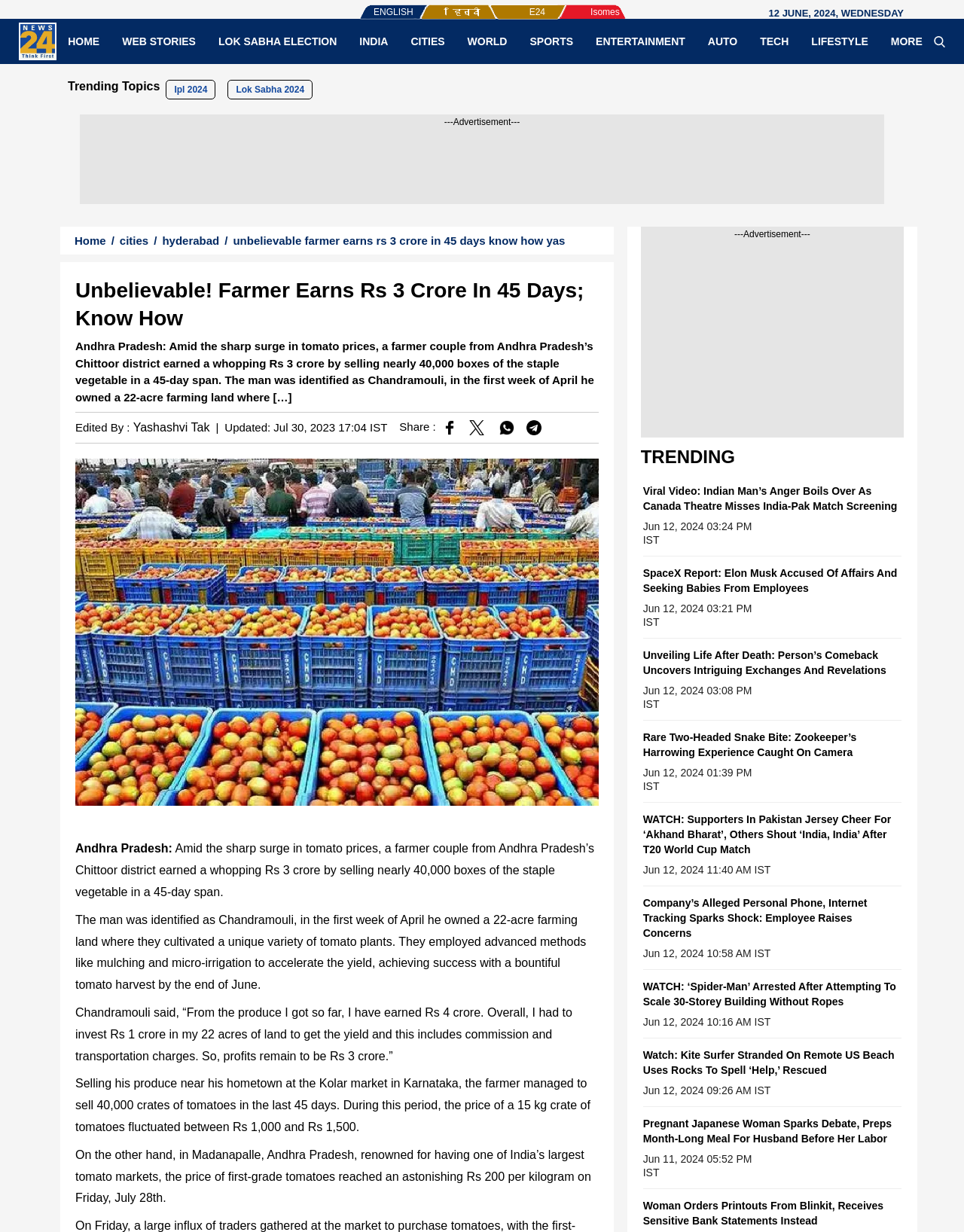Explain the webpage's layout and main content in detail.

This webpage appears to be a news article from a website called "news24". At the top of the page, there is a logo of "news24" and a navigation menu with links to various sections such as "HOME", "WEB STORIES", "LOK SABHA ELECTION", and more. Below the navigation menu, there is a section displaying trending topics, including "Ipl 2024" and "Lok Sabha 2024".

The main article is titled "Unbelievable! Farmer Earns Rs 3 Crore In 45 Days; Know How" and is accompanied by an image related to tomato prices. The article tells the story of a farmer couple from Andhra Pradesh's Chittoor district who earned a significant amount of money by selling tomatoes. The article is divided into several paragraphs, with headings and subheadings that provide more details about the farmer's success.

On the right side of the page, there are several links to other news articles, each with a heading and a timestamp. These articles appear to be trending news stories, with topics ranging from viral videos to sports and politics.

At the bottom of the page, there are several advertisements and a section with more news articles, including headings such as "Viral Video: Indian Man’s Anger Boils Over As Canada Theatre Misses India-Pak Match Screening" and "Company’s Alleged Personal Phone, Internet Tracking Sparks Shock: Employee Raises Concerns".

Overall, the webpage is a news article with a focus on a specific story, accompanied by related news articles and advertisements.